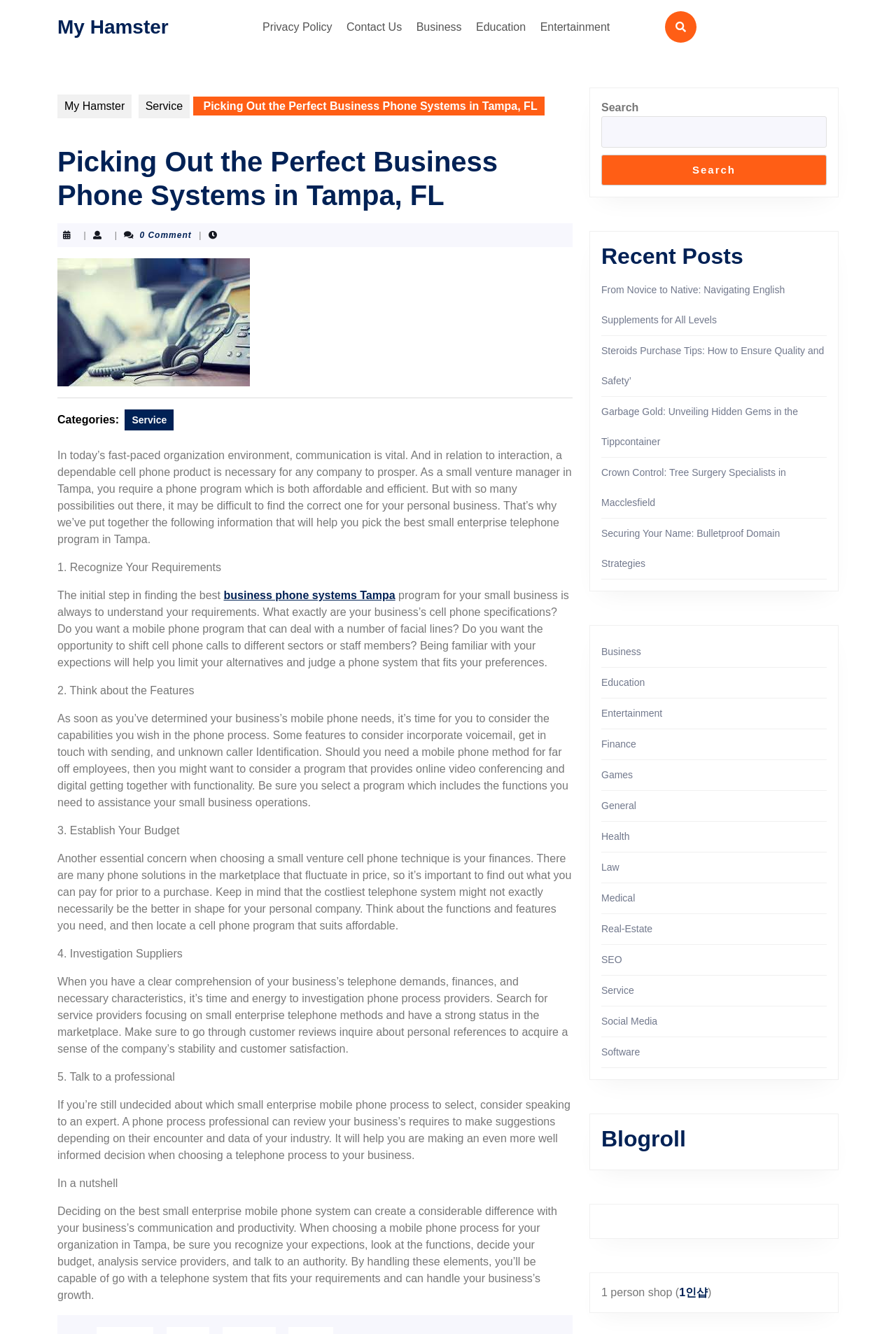Given the element description: "November 2018", predict the bounding box coordinates of this UI element. The coordinates must be four float numbers between 0 and 1, given as [left, top, right, bottom].

None